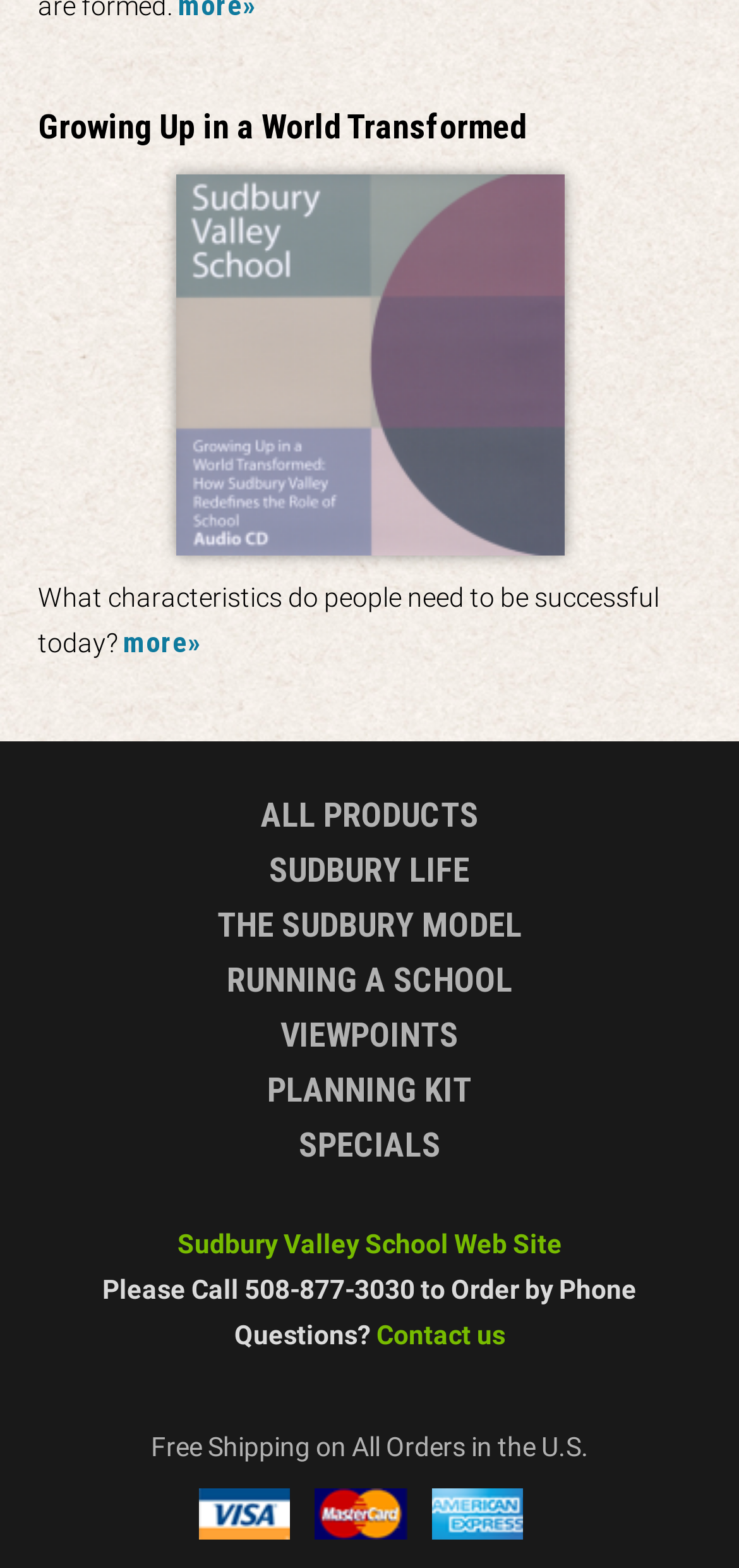Answer the following query with a single word or phrase:
What is the last link in the list of links?

Sudbury Valley School Web Site